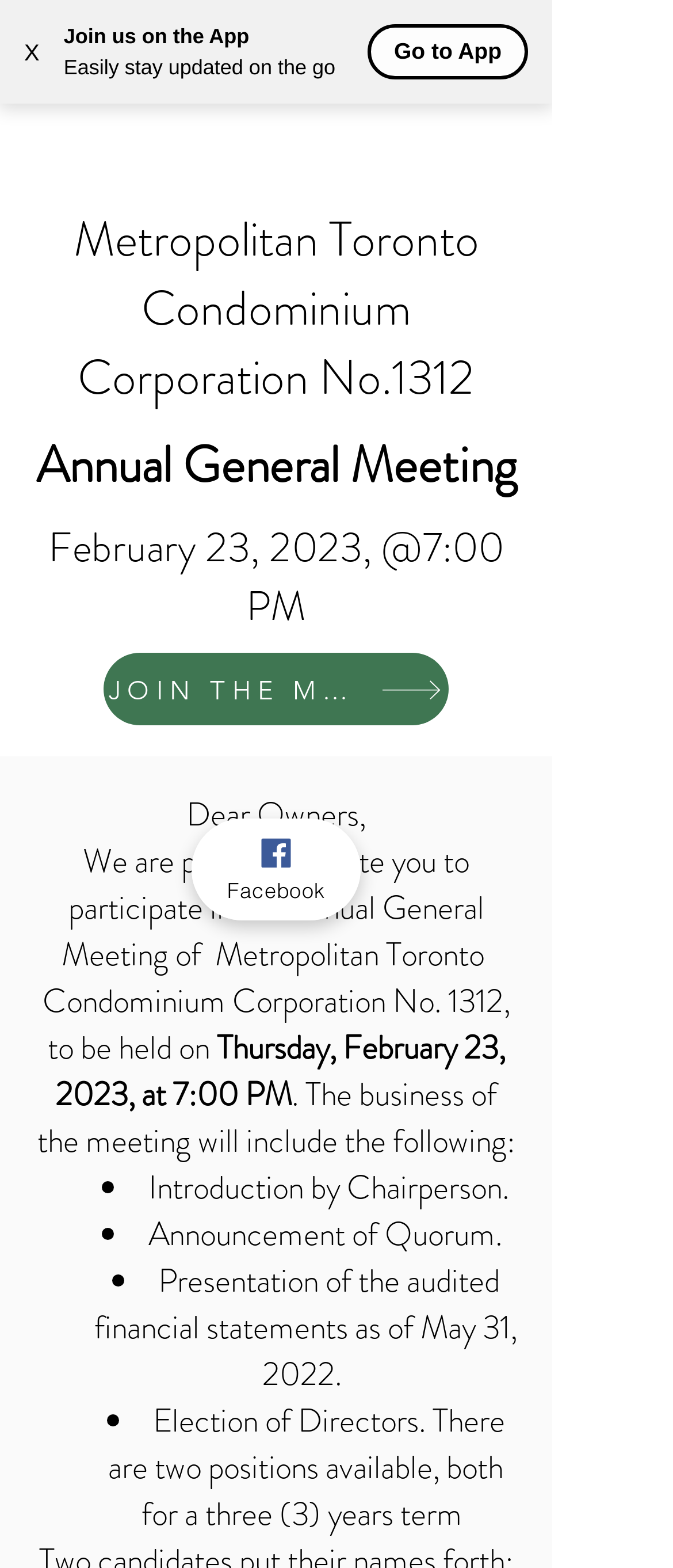Using the provided element description: "JOIN THE MEETING", determine the bounding box coordinates of the corresponding UI element in the screenshot.

[0.154, 0.416, 0.667, 0.463]